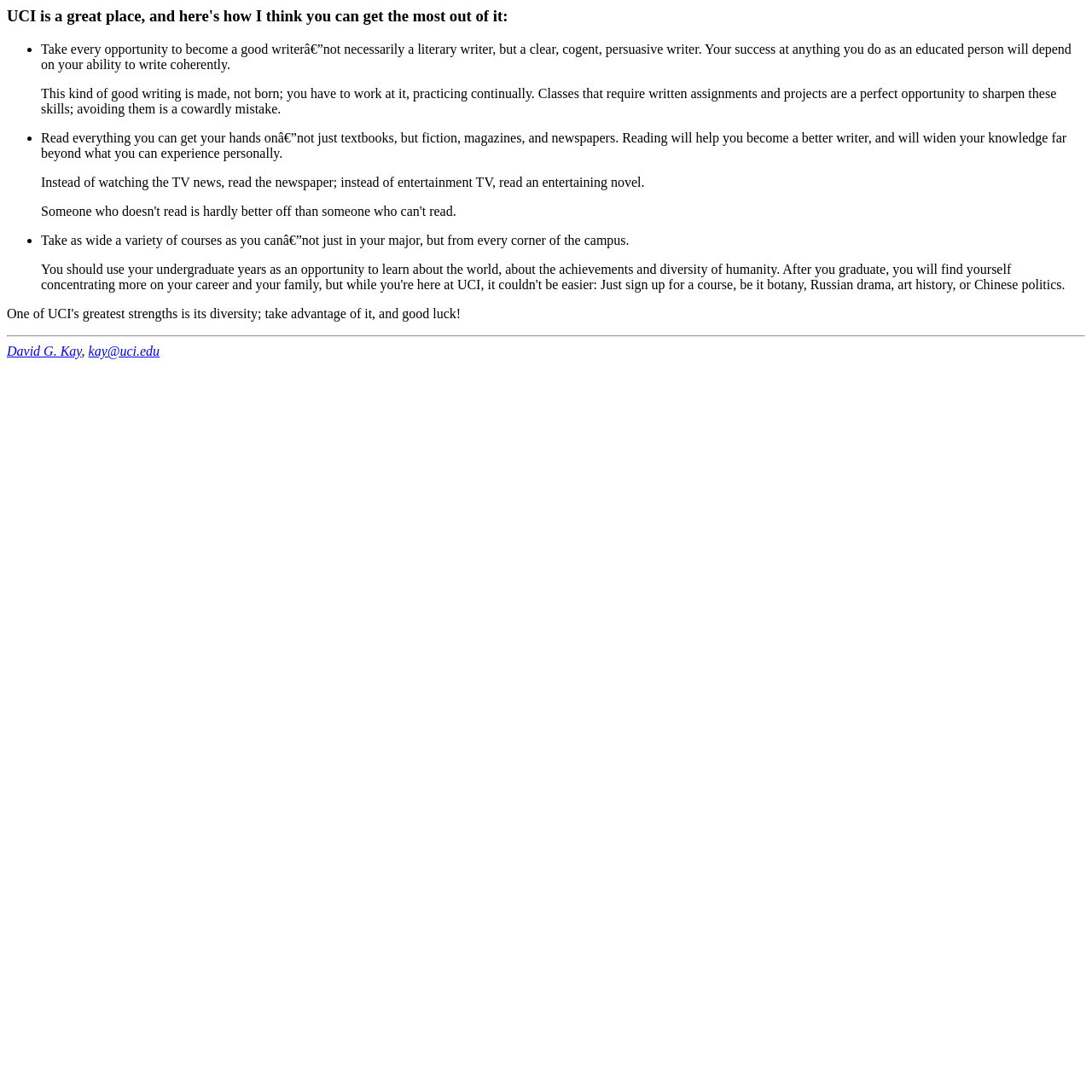Determine the bounding box coordinates in the format (top-left x, top-left y, bottom-right x, bottom-right y). Ensure all values are floating point numbers between 0 and 1. Identify the bounding box of the UI element described by: David G. Kay

[0.006, 0.315, 0.075, 0.328]